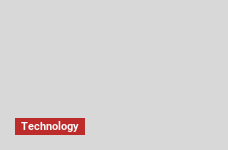What topic is the link associated with?
We need a detailed and exhaustive answer to the question. Please elaborate.

The link is titled 'Technology', which implies that it is related to articles or content about advancements, trends, or innovations in the technological field, providing users with information and resources on this topic.